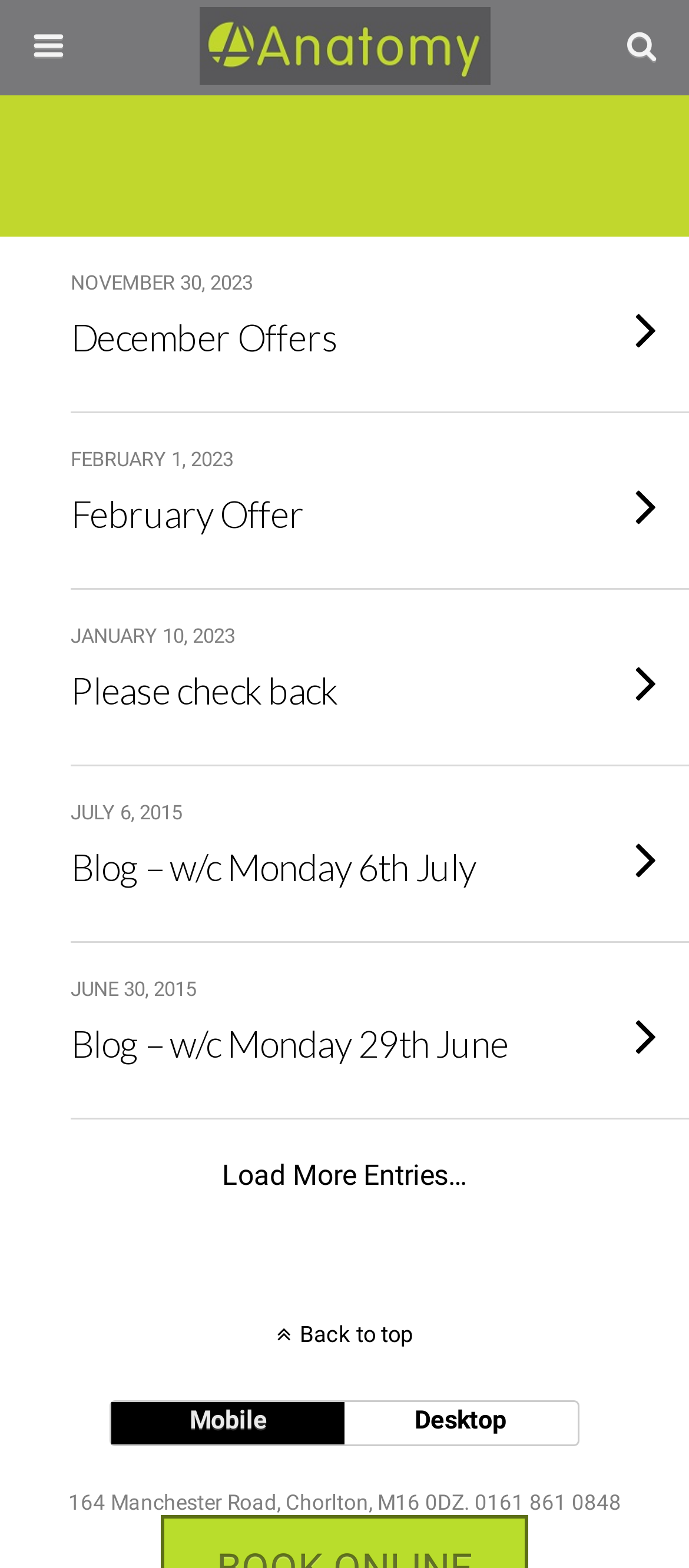Give a complete and precise description of the webpage's appearance.

The webpage appears to be a blog or news website for Anatomy Manchester, with a prominent logo image at the top center of the page. Below the logo, there is a search bar with a textbox and a search button to the right. 

On the left side of the page, there are several links to different blog posts or news articles, each with a heading that summarizes the content. The headings include "December Offers", "February Offer", "Please check back", "Blog – w/c Monday 6th July", and "Blog – w/c Monday 29th June". These links and headings are stacked vertically, with the most recent post at the top.

At the bottom of the page, there is a "Load More Entries…" link, suggesting that there are more blog posts or news articles available. Above the footer, there is a "Back to top" link, which allows users to quickly navigate back to the top of the page.

In the footer, there is a static text block that displays the address and phone number of Anatomy Manchester: "164 Manchester Road, Chorlton, M16 0DZ. 0161 861 0848". 

On the bottom right corner of the page, there are two buttons, "Mobile" and "Desktop", which may allow users to switch between different layouts or views.